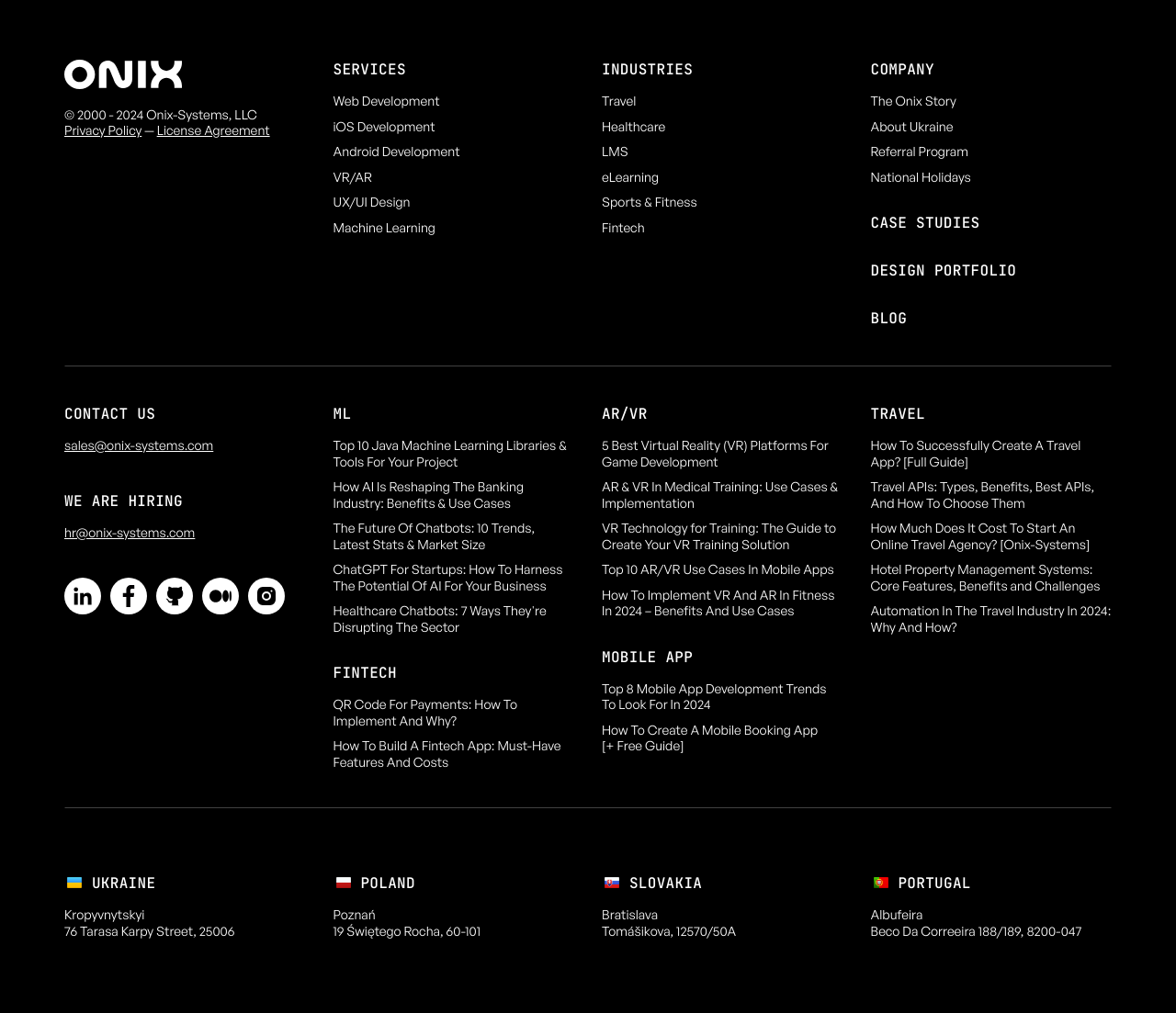Please provide the bounding box coordinates for the element that needs to be clicked to perform the instruction: "View CASE STUDIES". The coordinates must consist of four float numbers between 0 and 1, formatted as [left, top, right, bottom].

[0.74, 0.21, 0.833, 0.229]